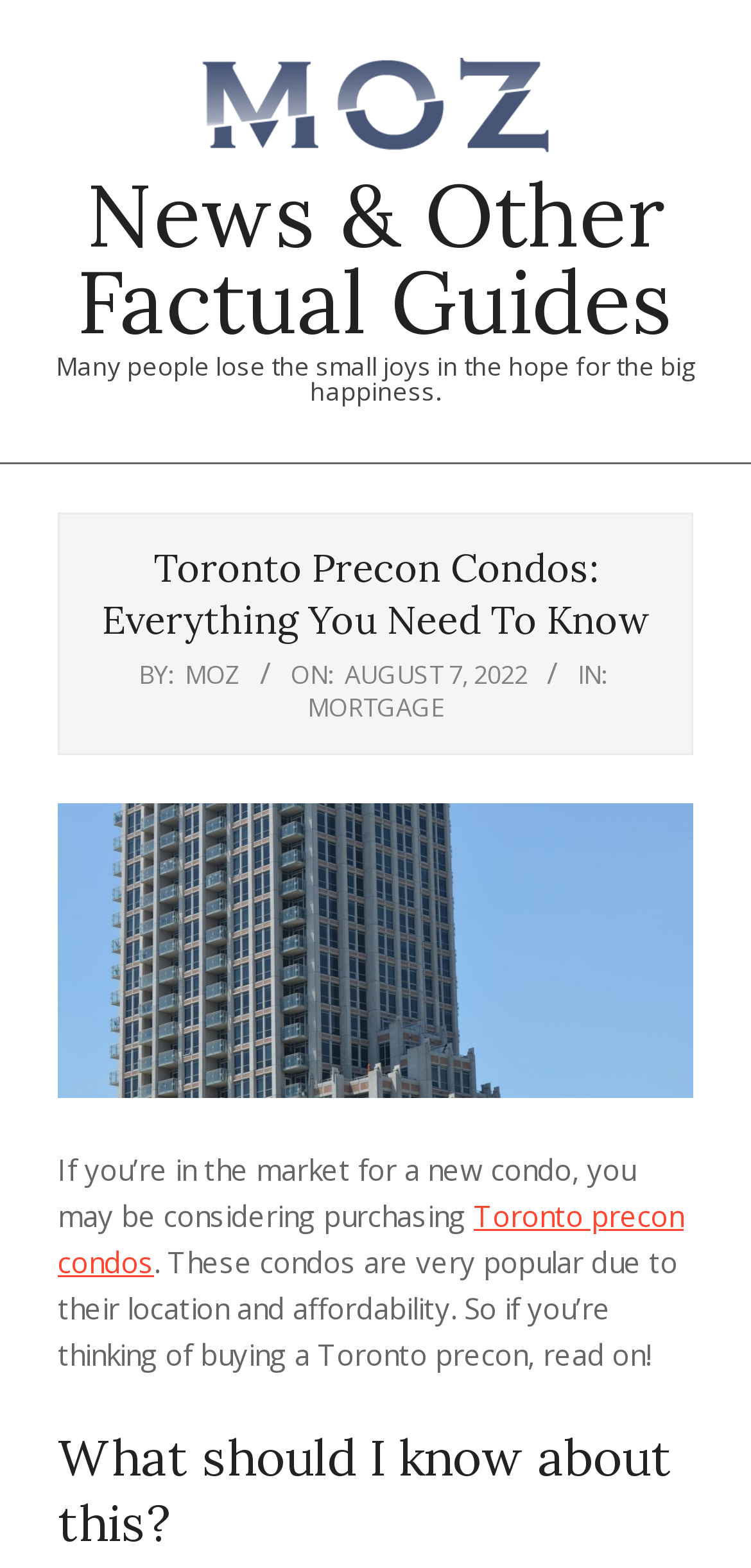Offer a meticulous caption that includes all visible features of the webpage.

The webpage is about Toronto precon condos, providing information and guides for those interested in purchasing one. At the top left corner, there is a link to "Moz Logo" accompanied by an image of the same logo. Below this, there is a link to "News & Other Factual Guides" that spans the entire width of the page. 

A quote "Many people lose the small joys in the hope for the big happiness" is displayed prominently in the top half of the page. Underneath this quote, there is a heading that reads "Toronto Precon Condos: Everything You Need To Know". 

To the right of this heading, there is a section that displays the author and publication information, including the name "MOZ", the date "Sunday, August 7, 2022, 8:29 am", and the category "MORTGAGE". 

Below this section, there is a block of text that discusses the benefits of purchasing a Toronto precon condo, including their location and affordability. This text is followed by a link to "Toronto precon condos" and a heading that asks "What should I know about this?"